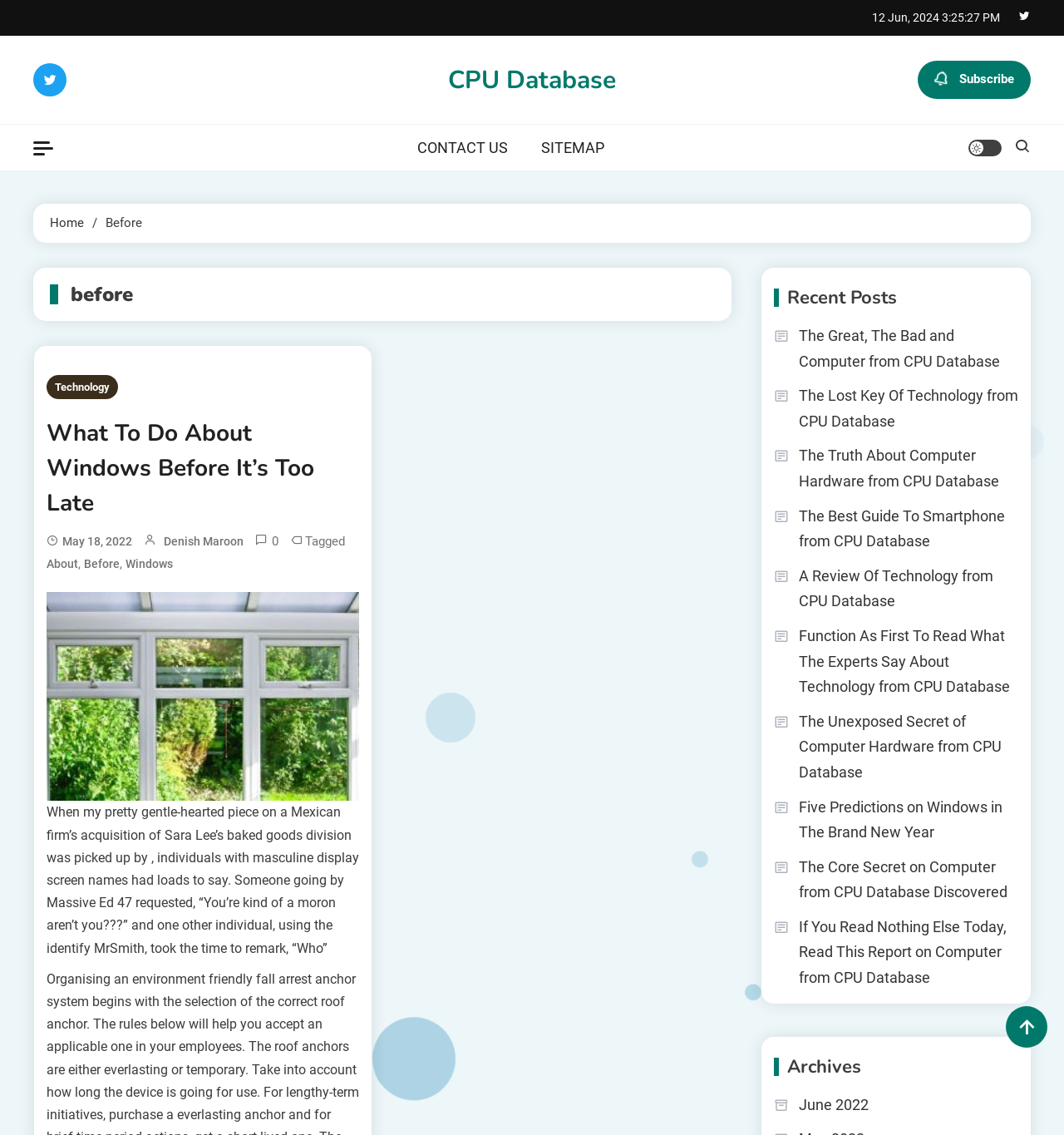Can you identify the bounding box coordinates of the clickable region needed to carry out this instruction: 'View the site map'? The coordinates should be four float numbers within the range of 0 to 1, stated as [left, top, right, bottom].

[0.493, 0.11, 0.584, 0.15]